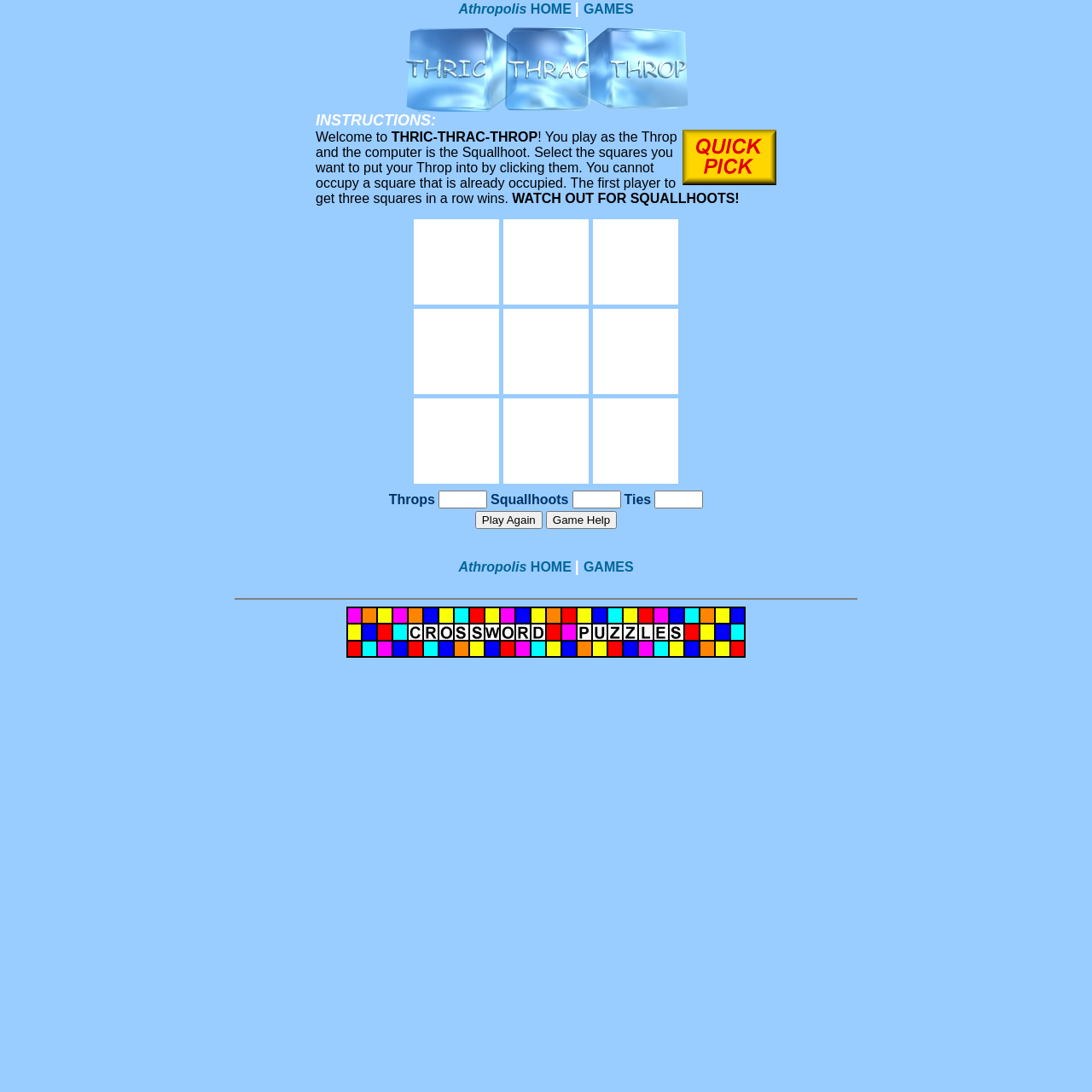Describe all the visual and textual components of the webpage comprehensively.

This webpage is a Tic Tac Toe game called "Thric-Thrac-Throp". At the top, there are three links: "Athropolis HOME", a separator, and "GAMES". Below these links, there is a table with instructions on how to play the game. The instructions explain that the player plays as the Throp, and the computer plays as the Squallhoot. The goal is to get three squares in a row, and the player cannot occupy a square that is already occupied. There is also a warning to "WATCH OUT FOR SQUALLHOOTS!".

Below the instructions, there is a 3x3 grid of squares, each containing a link and an image. The squares are labeled "Top-Left", "Top-Center", "Top-Right", "Middle-Left", "Middle-Center", "Middle-Right", "Bottom-Left", "Bottom-Center", and "Bottom-Right". 

To the right of the grid, there is a table with four rows, each containing a label and a textbox. The labels are "Throps", "Squallhoots", and "Ties". 

At the bottom of the page, there are two buttons: "Play Again" and "Game Help". There are also three links: "Athropolis HOME", a separator, and "GAMES", which are similar to the ones at the top of the page.